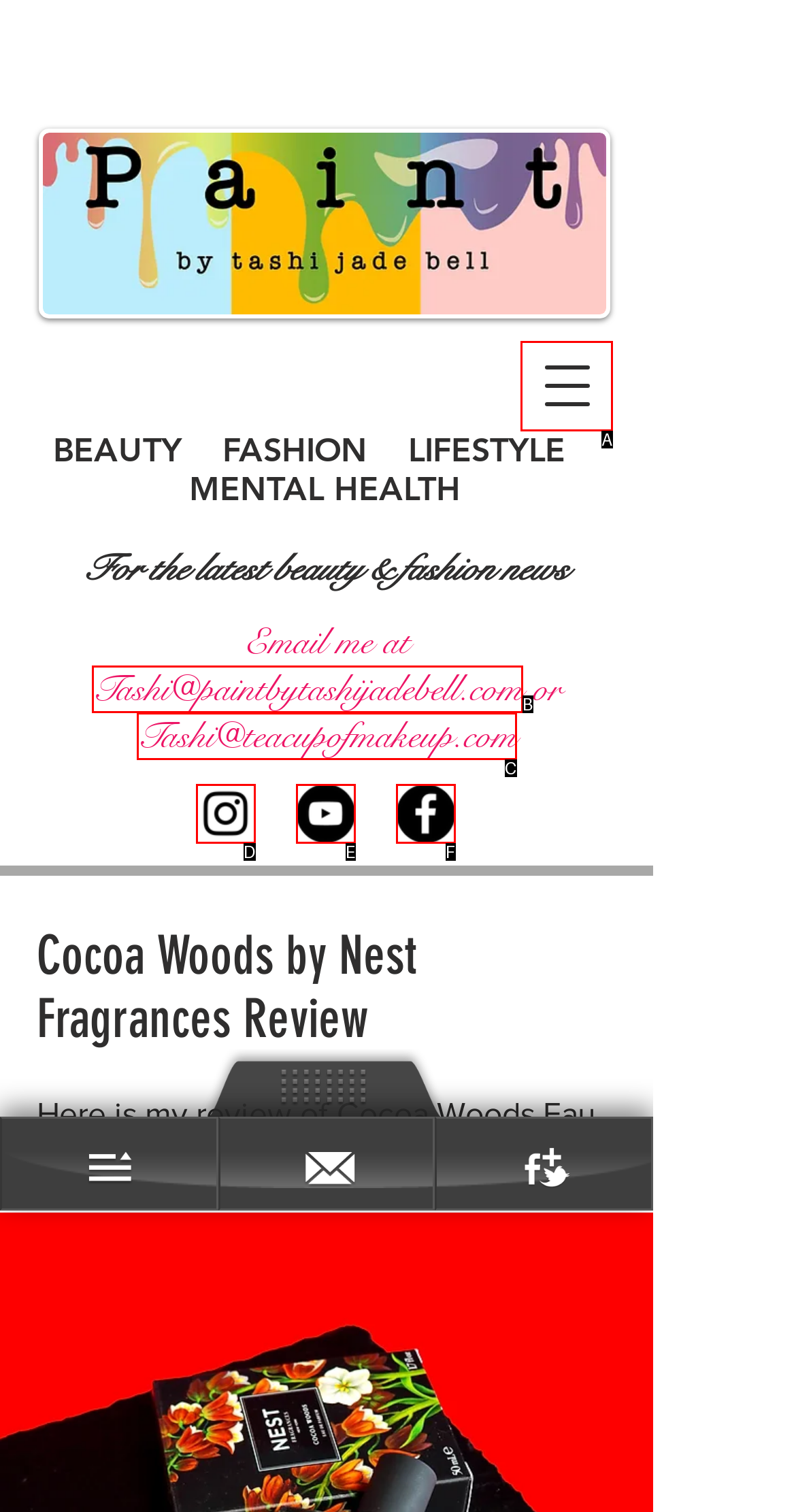Based on the given description: aria-label="YouTube - Black Circle", determine which HTML element is the best match. Respond with the letter of the chosen option.

E